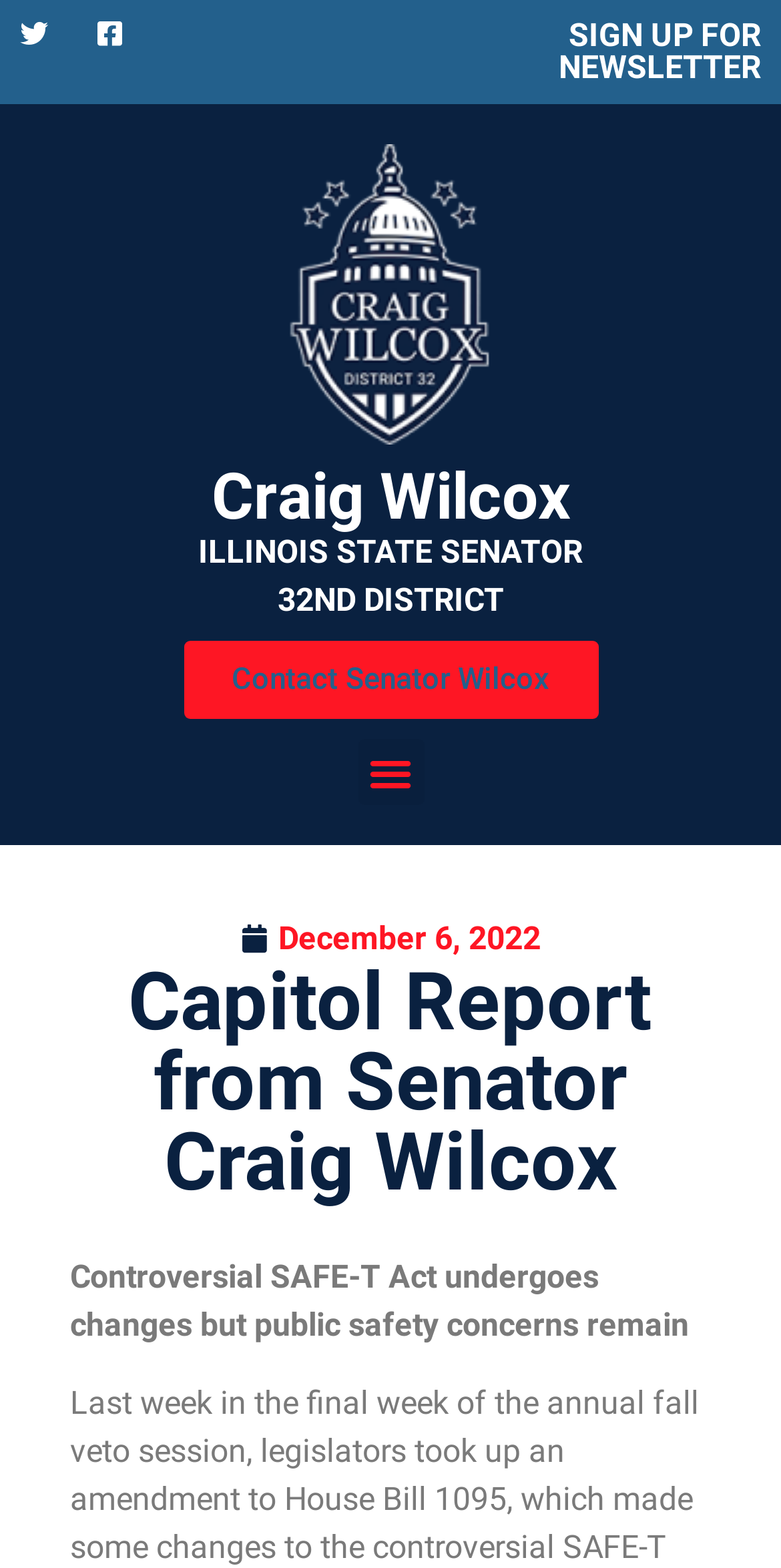Determine the bounding box coordinates of the UI element that matches the following description: "SIGN UP FOR NEWSLETTER". The coordinates should be four float numbers between 0 and 1 in the format [left, top, right, bottom].

[0.715, 0.01, 0.974, 0.055]